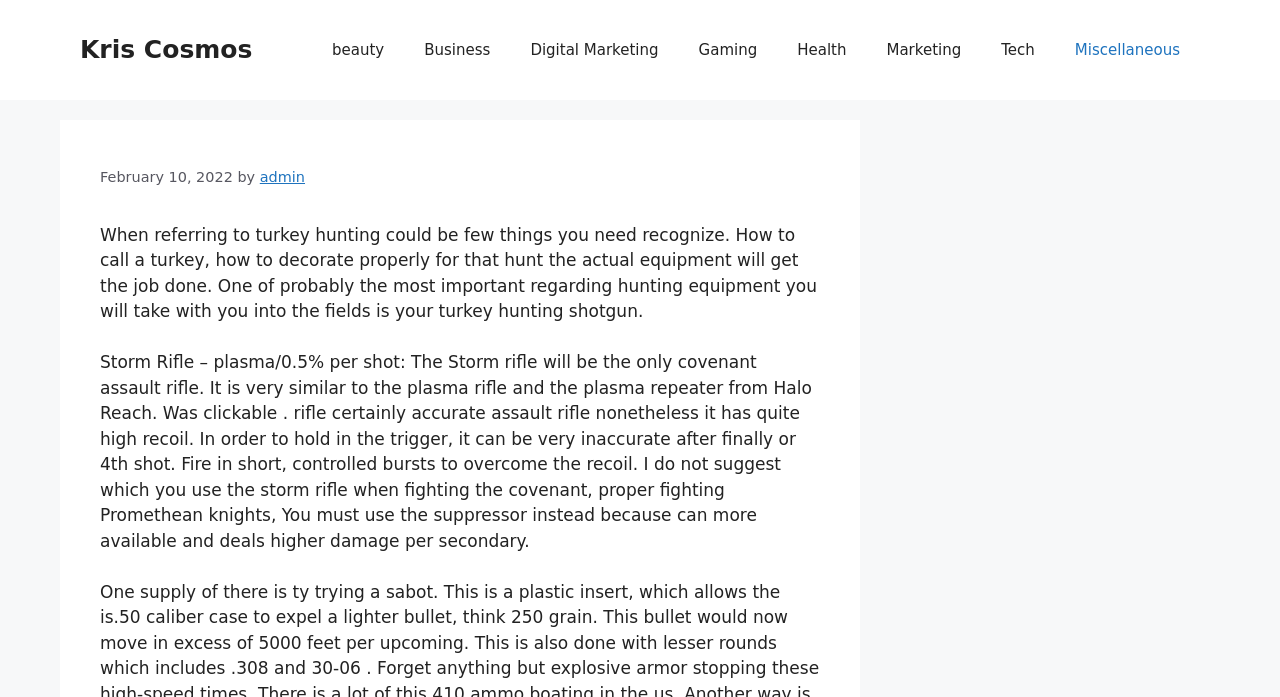What is the author of the article?
Answer the question with a detailed and thorough explanation.

I found the answer by looking at the header section of the webpage, where it says 'by admin' next to the date 'February 10, 2022'.